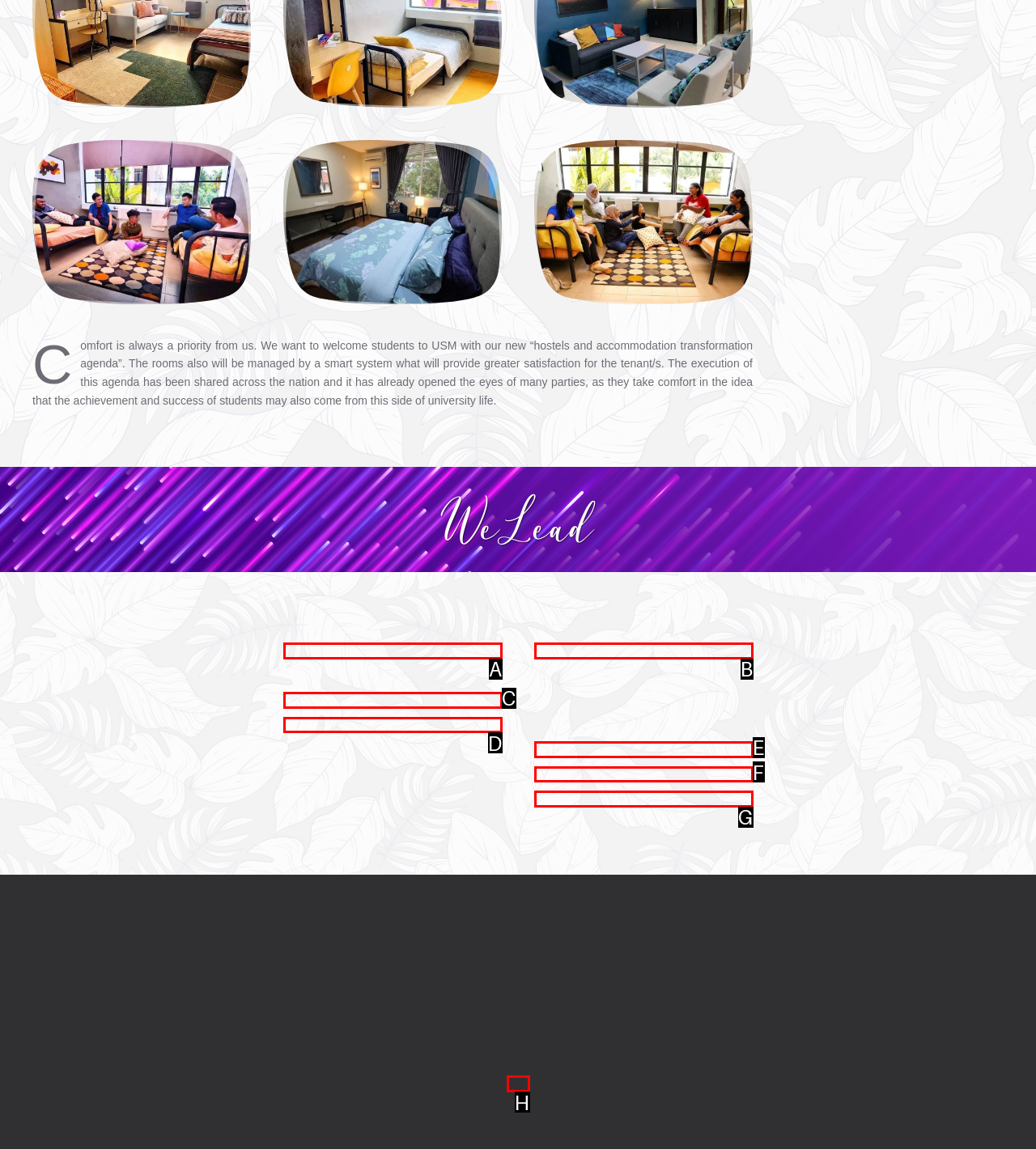Determine which HTML element best fits the description: Policies & Legal Documents
Answer directly with the letter of the matching option from the available choices.

E